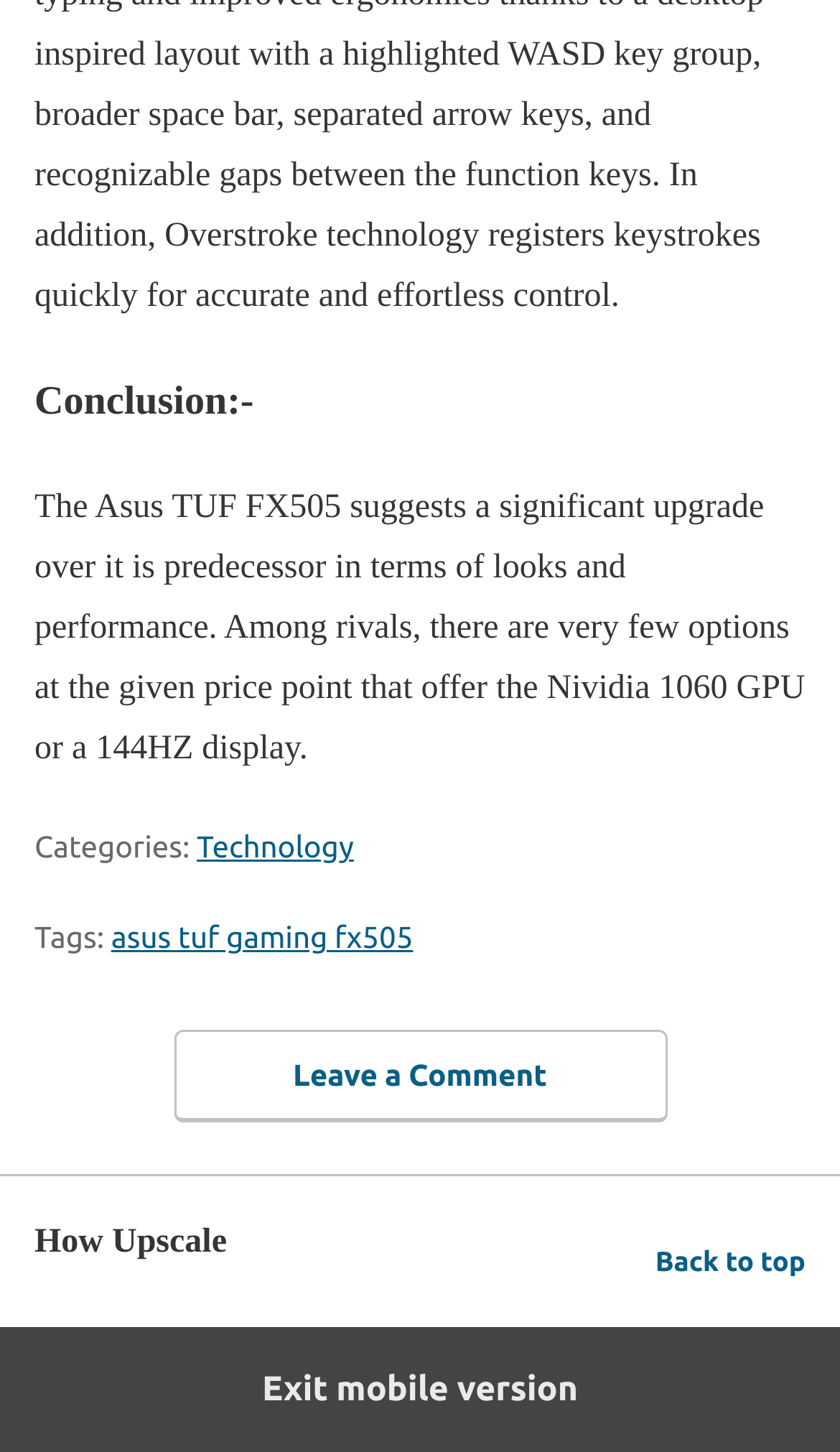From the webpage screenshot, predict the bounding box coordinates (top-left x, top-left y, bottom-right x, bottom-right y) for the UI element described here: asus tuf gaming fx505

[0.132, 0.634, 0.492, 0.658]